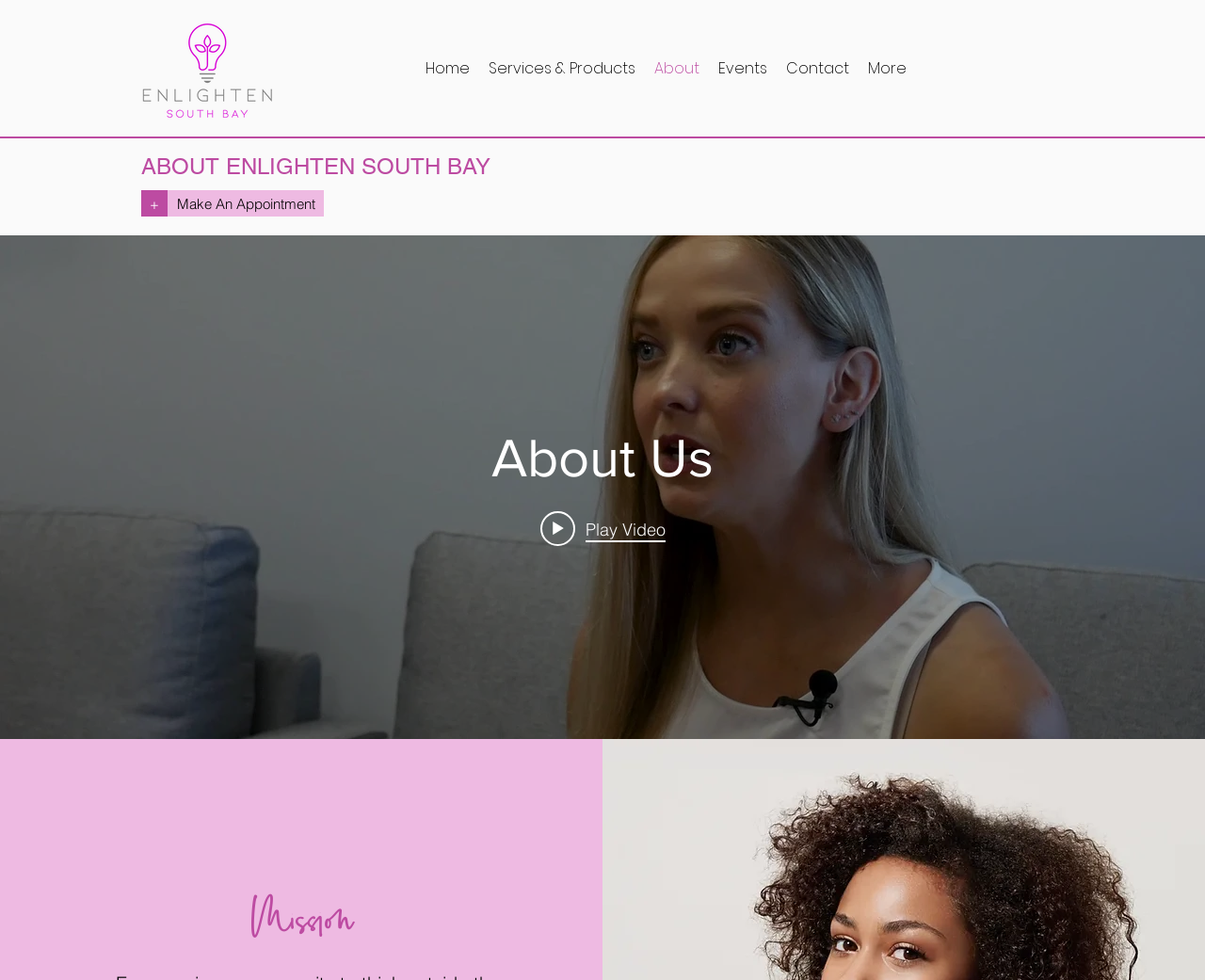Determine the bounding box coordinates of the clickable region to execute the instruction: "Explore services and products". The coordinates should be four float numbers between 0 and 1, denoted as [left, top, right, bottom].

[0.398, 0.054, 0.535, 0.086]